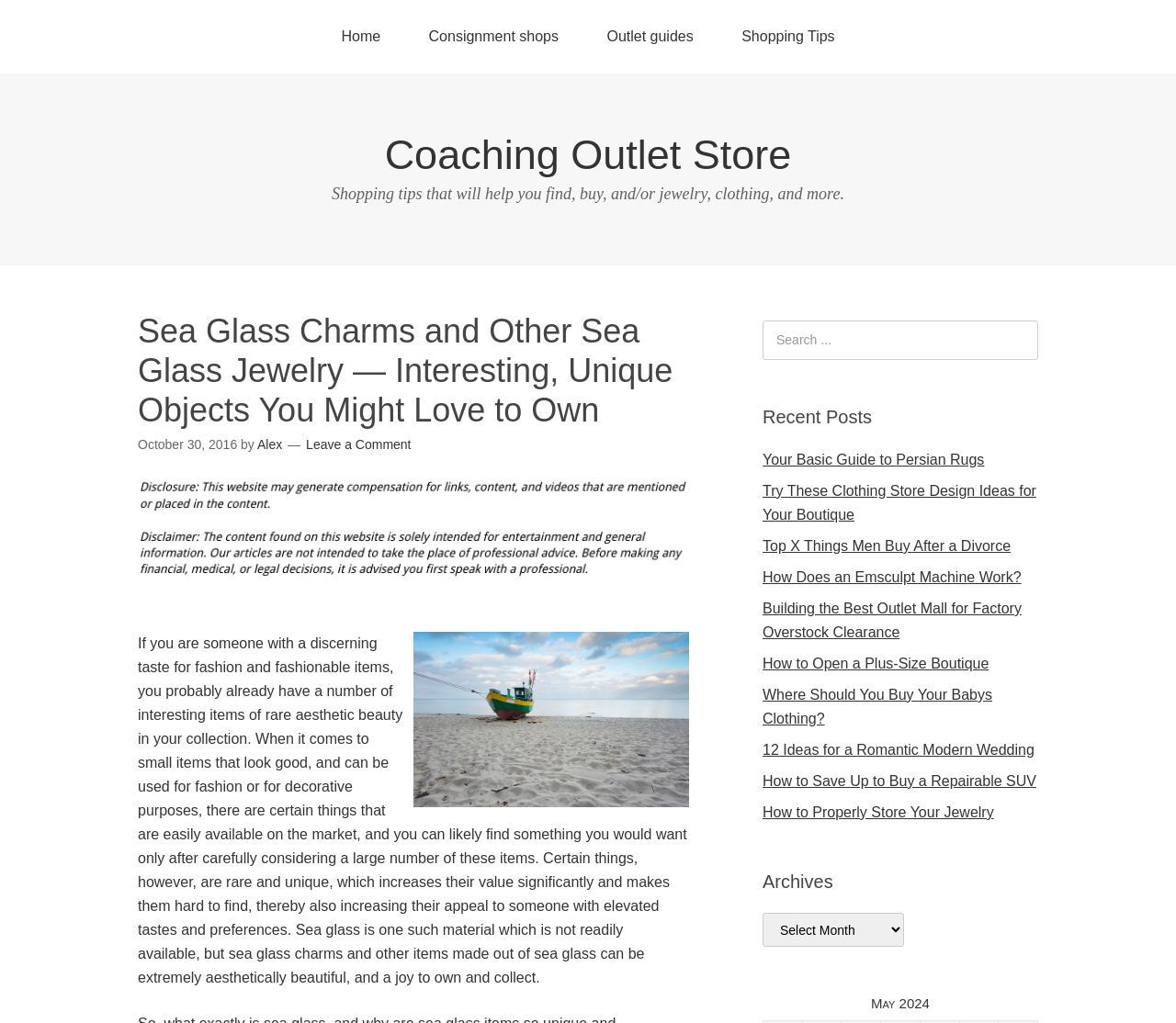Identify the bounding box coordinates necessary to click and complete the given instruction: "Search for something".

[0.648, 0.313, 0.883, 0.352]